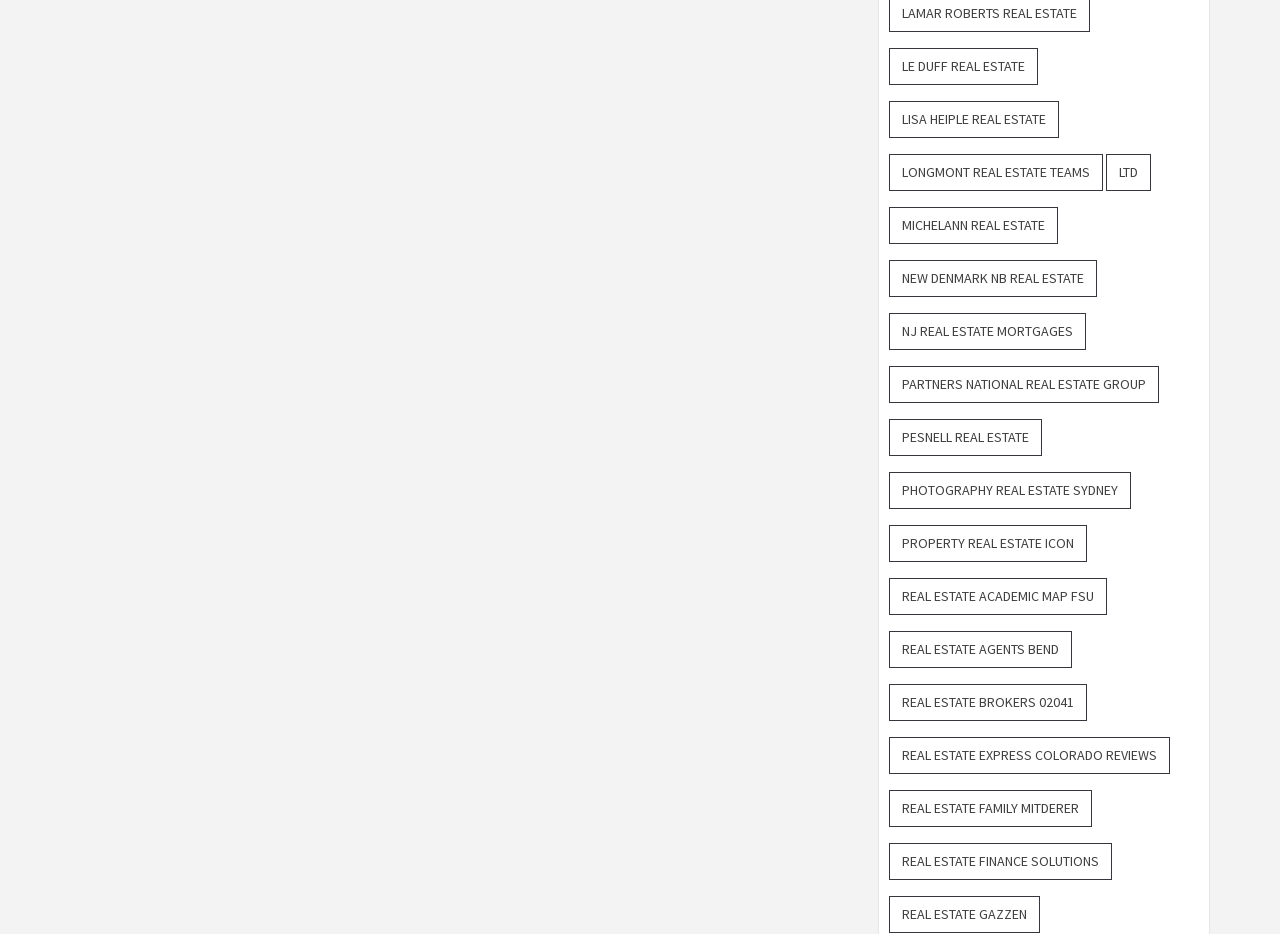What is the name of the real estate company at the bottom of the page?
Refer to the image and provide a one-word or short phrase answer.

Real Estate Gazzen